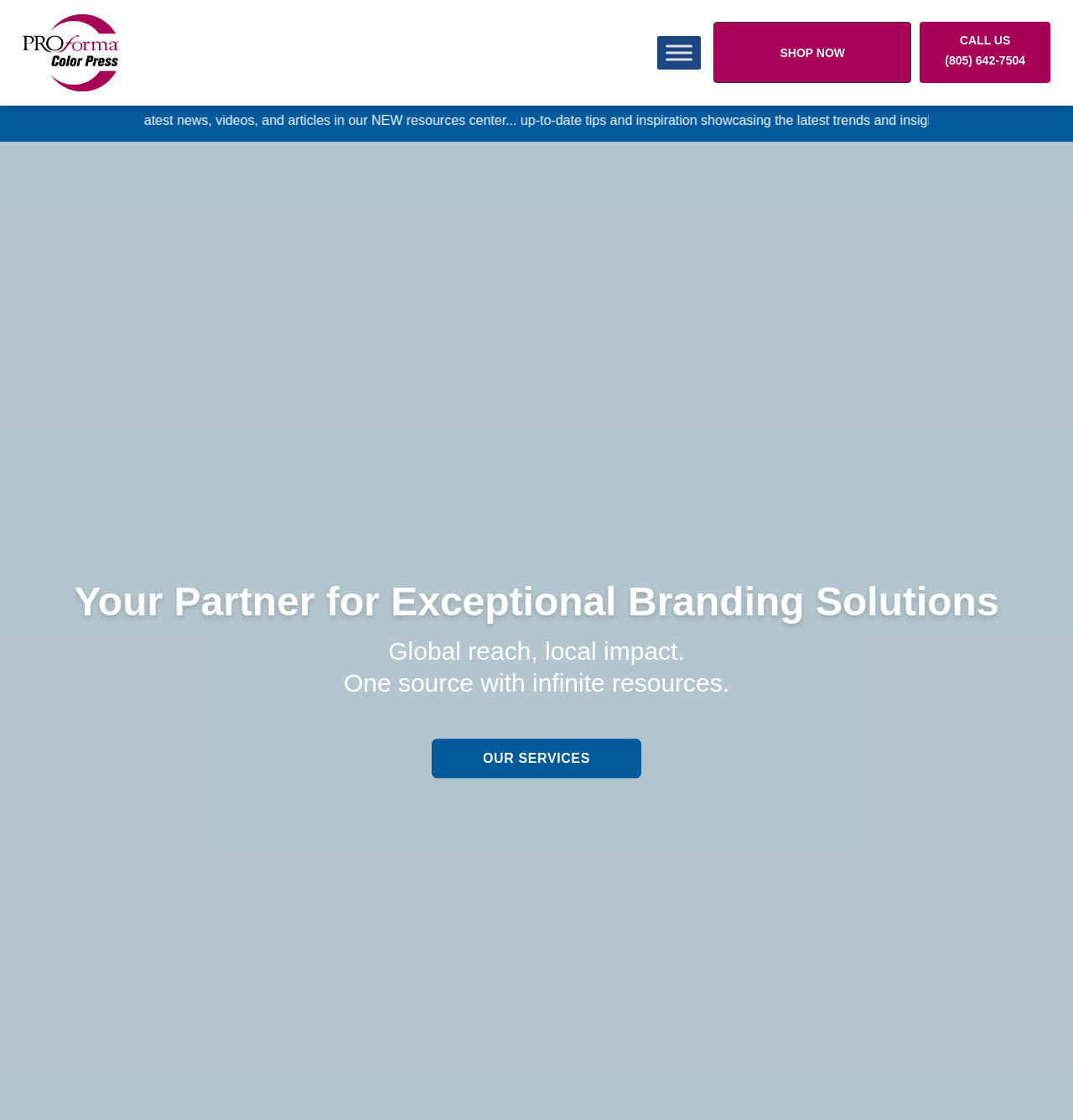Using the webpage screenshot, find the UI element described by Shop Now. Provide the bounding box coordinates in the format (top-left x, top-left y, bottom-right x, bottom-right y), ensuring all values are floating point numbers between 0 and 1.

[0.665, 0.02, 0.849, 0.074]